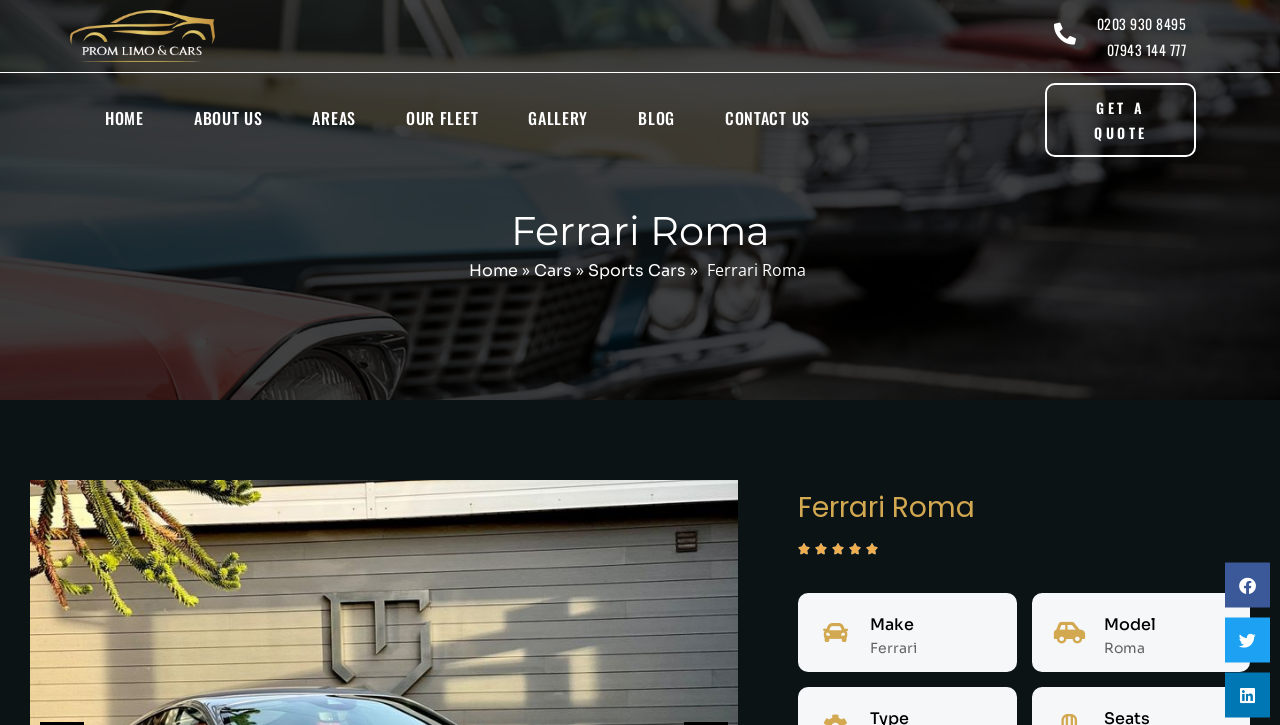Identify the bounding box coordinates of the area you need to click to perform the following instruction: "Call the phone number 0203 930 8495".

[0.524, 0.014, 0.927, 0.051]